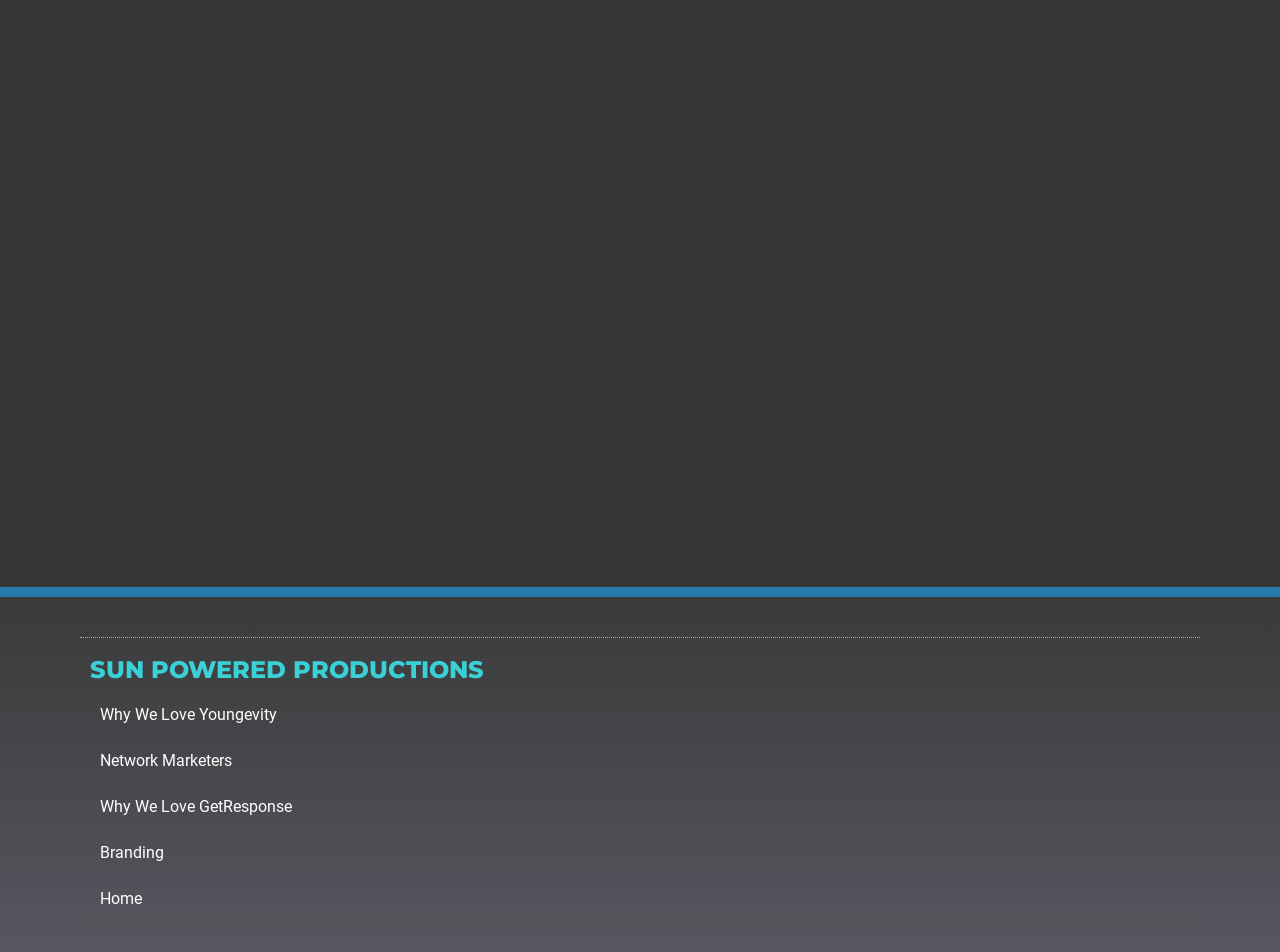How many links are available in the top navigation menu?
Refer to the image and respond with a one-word or short-phrase answer.

5